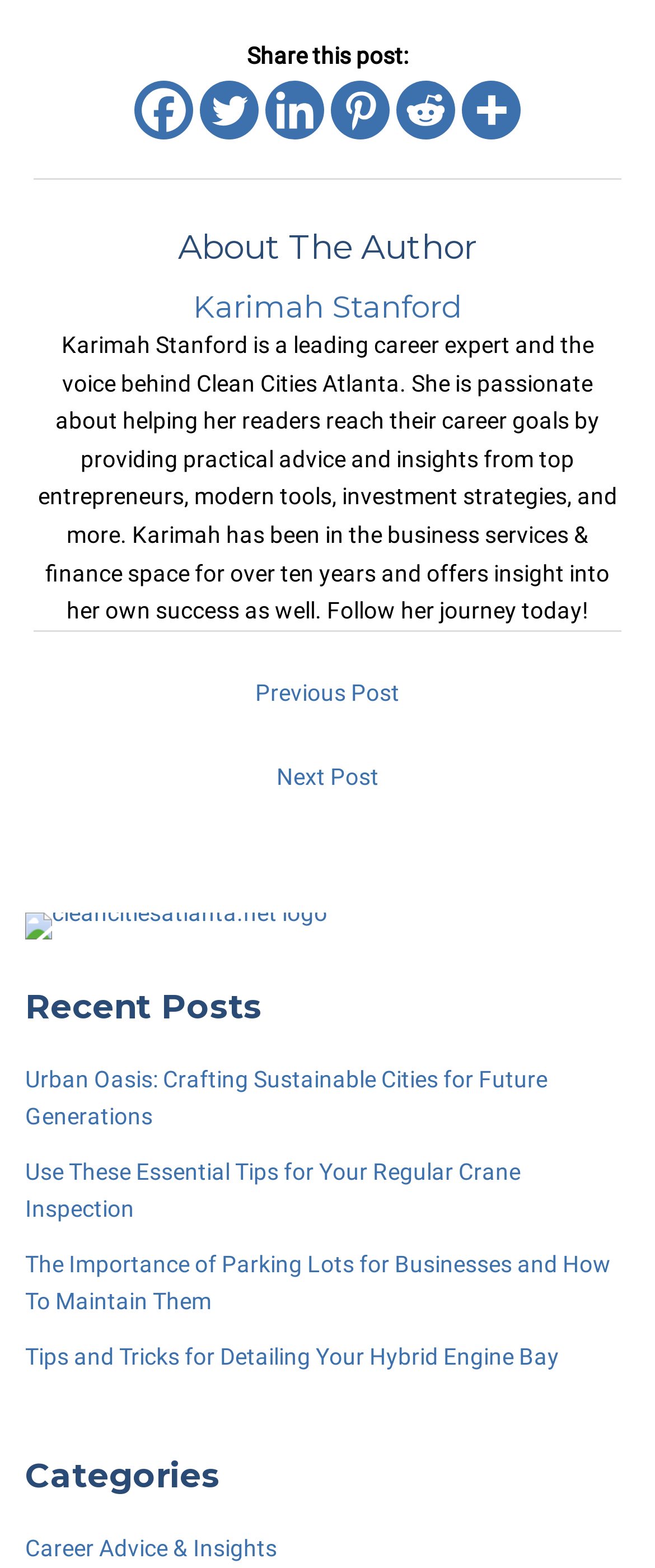Based on the element description: "Career Advice & Insights", identify the UI element and provide its bounding box coordinates. Use four float numbers between 0 and 1, [left, top, right, bottom].

[0.038, 0.978, 0.423, 0.996]